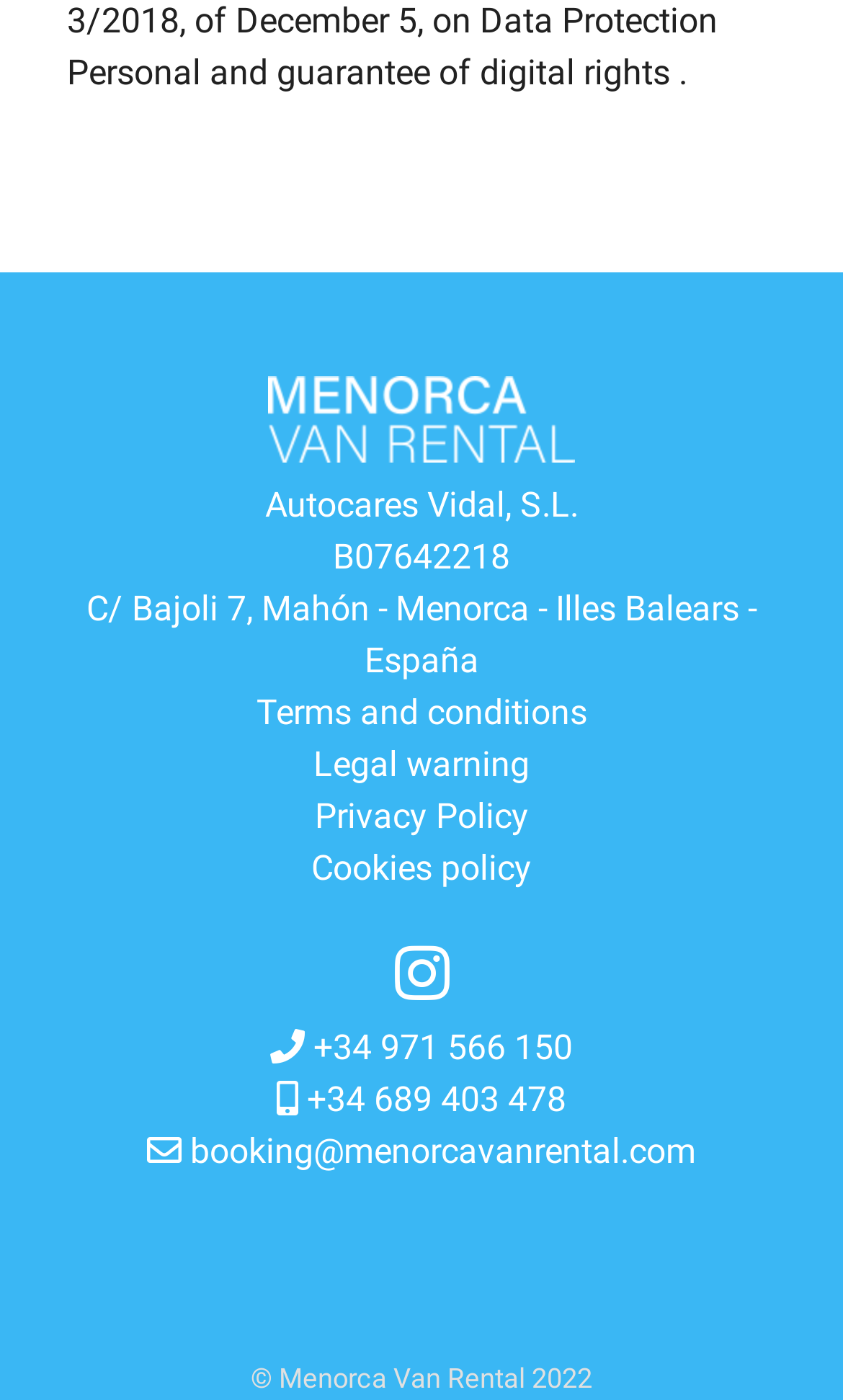Please specify the bounding box coordinates of the element that should be clicked to execute the given instruction: 'Read terms and conditions'. Ensure the coordinates are four float numbers between 0 and 1, expressed as [left, top, right, bottom].

[0.304, 0.495, 0.696, 0.524]